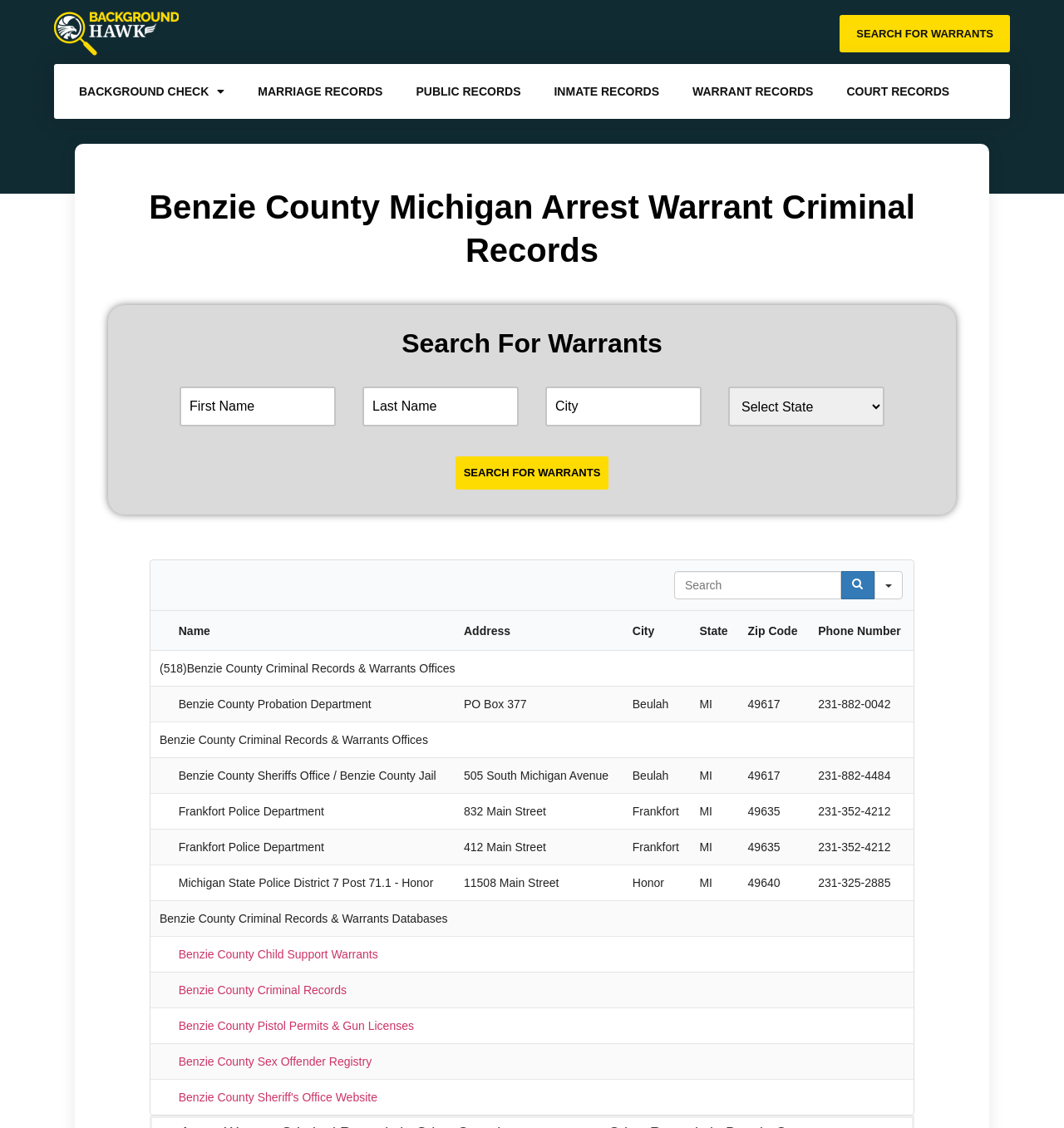Please identify the bounding box coordinates of the area that needs to be clicked to follow this instruction: "Select a city".

[0.684, 0.343, 0.831, 0.378]